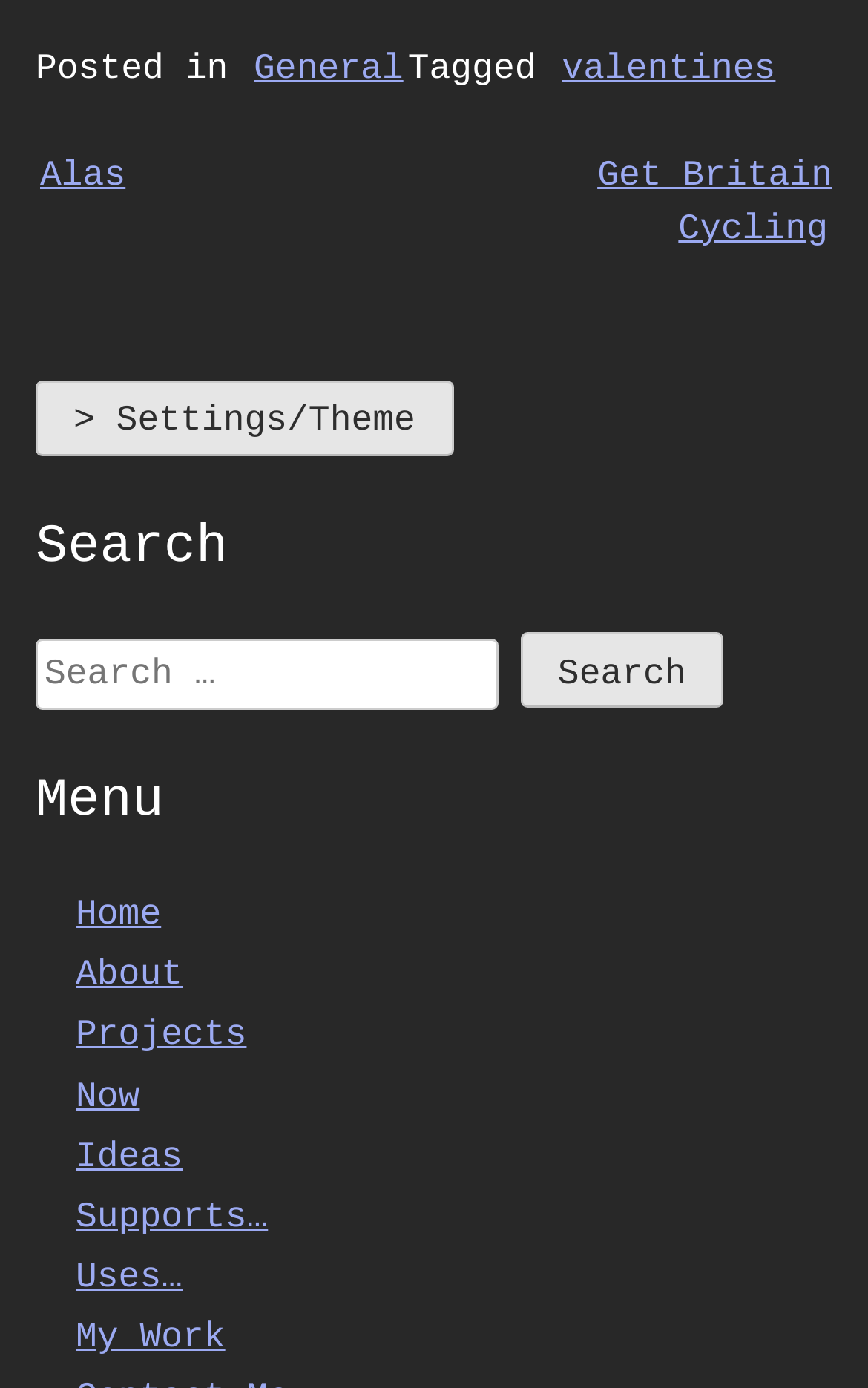How many settings options are there?
Answer with a single word or phrase, using the screenshot for reference.

1